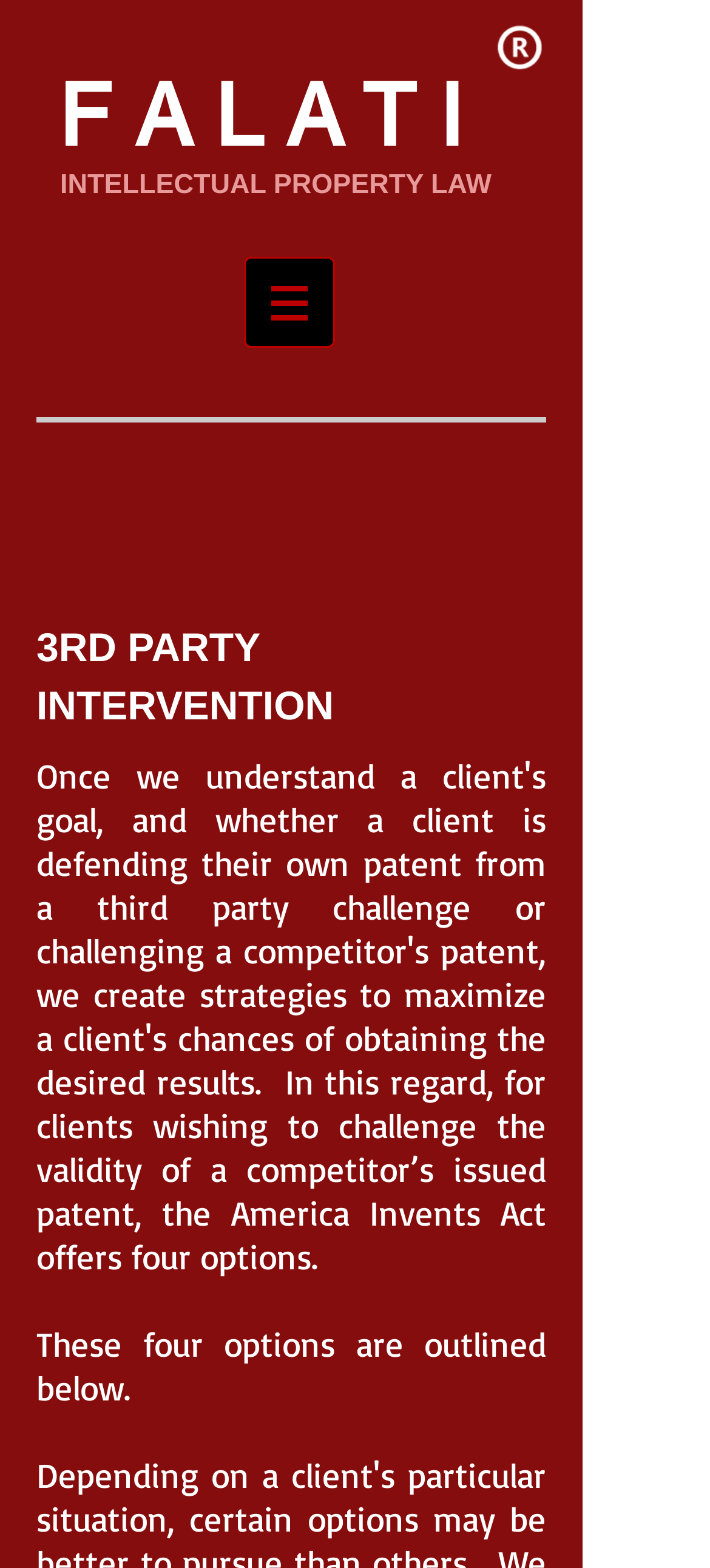Carefully observe the image and respond to the question with a detailed answer:
How many options are outlined below?

The number of options outlined below can be determined by looking at the StaticText element 'These four options are outlined below.' which is displayed below the main service heading.